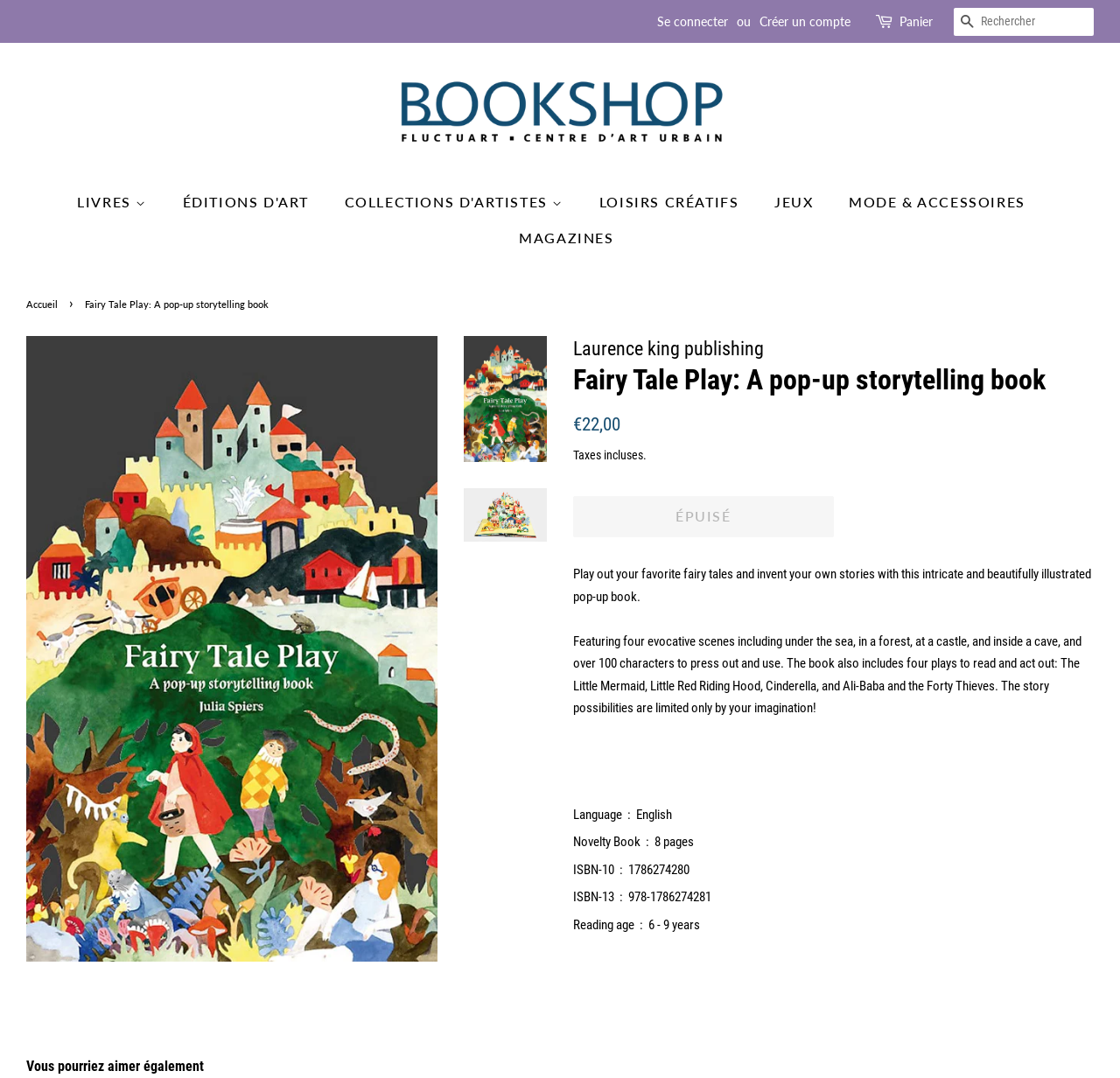Determine the bounding box coordinates for the clickable element required to fulfill the instruction: "Read more about Fairy Tale Play: A pop-up storytelling book". Provide the coordinates as four float numbers between 0 and 1, i.e., [left, top, right, bottom].

[0.414, 0.311, 0.488, 0.429]